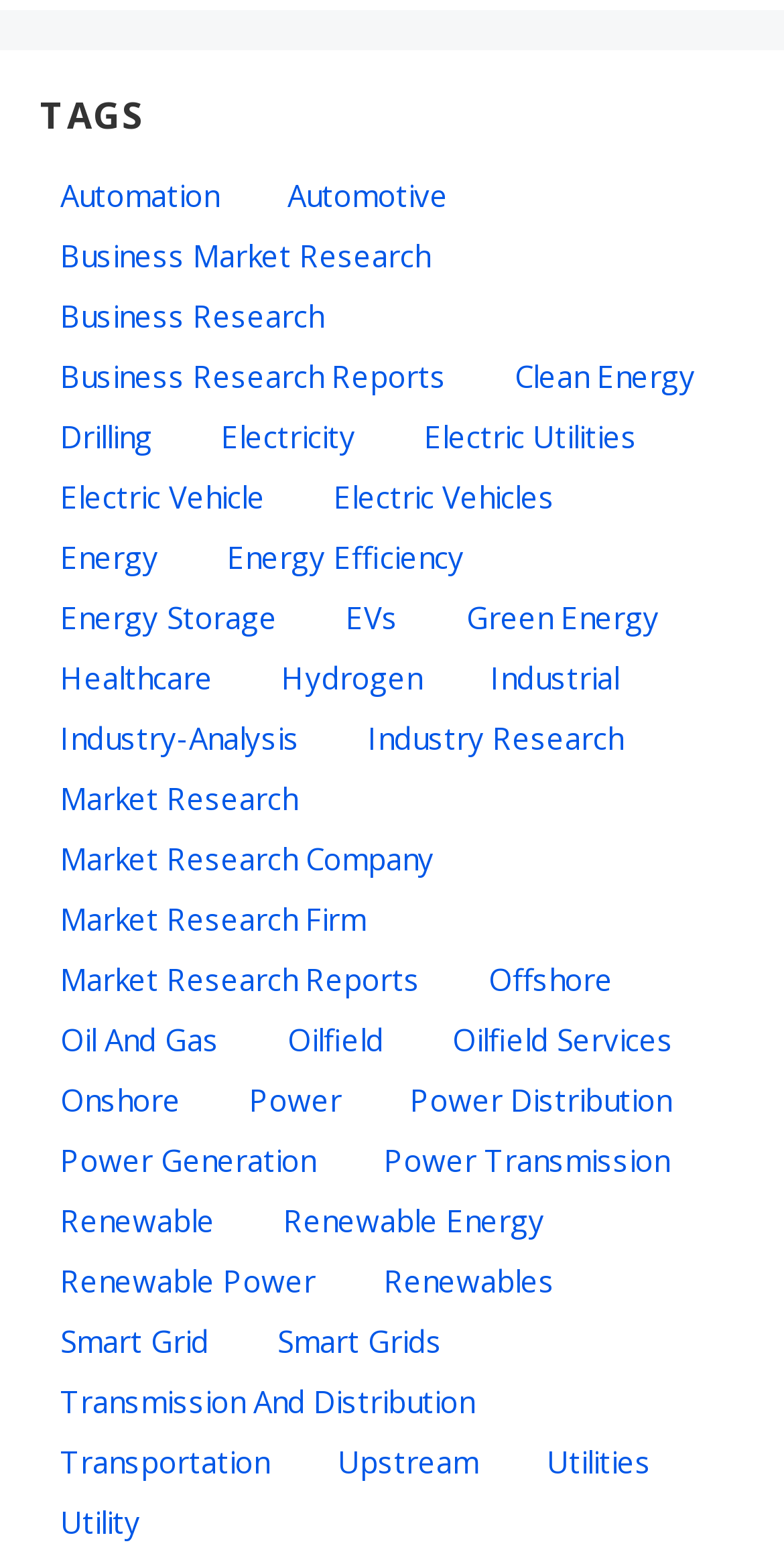Based on the element description: "hydrogen", identify the UI element and provide its bounding box coordinates. Use four float numbers between 0 and 1, [left, top, right, bottom].

[0.333, 0.417, 0.564, 0.449]